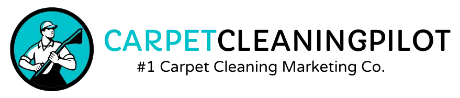Elaborate on all the key elements and details present in the image.

The image features the logo of "Carpet Cleaning Pilot," a prominent marketing company specializing in carpet cleaning services. The logo displays a dynamic, cartoonish character holding a carpet cleaning wand, set against a vibrant blue circle that emphasizes the company’s focus. To the right of the image, the company name "CARPET CLEANING PILOT" is prominently displayed in a bold, two-tone font, underscoring its status as the "#1 Carpet Cleaning Marketing Co." This logo represents the brand's commitment to providing effective marketing strategies for carpet cleaning businesses, aiming to resonate with both professionals in the cleaning industry and potential customers seeking carpet care solutions.